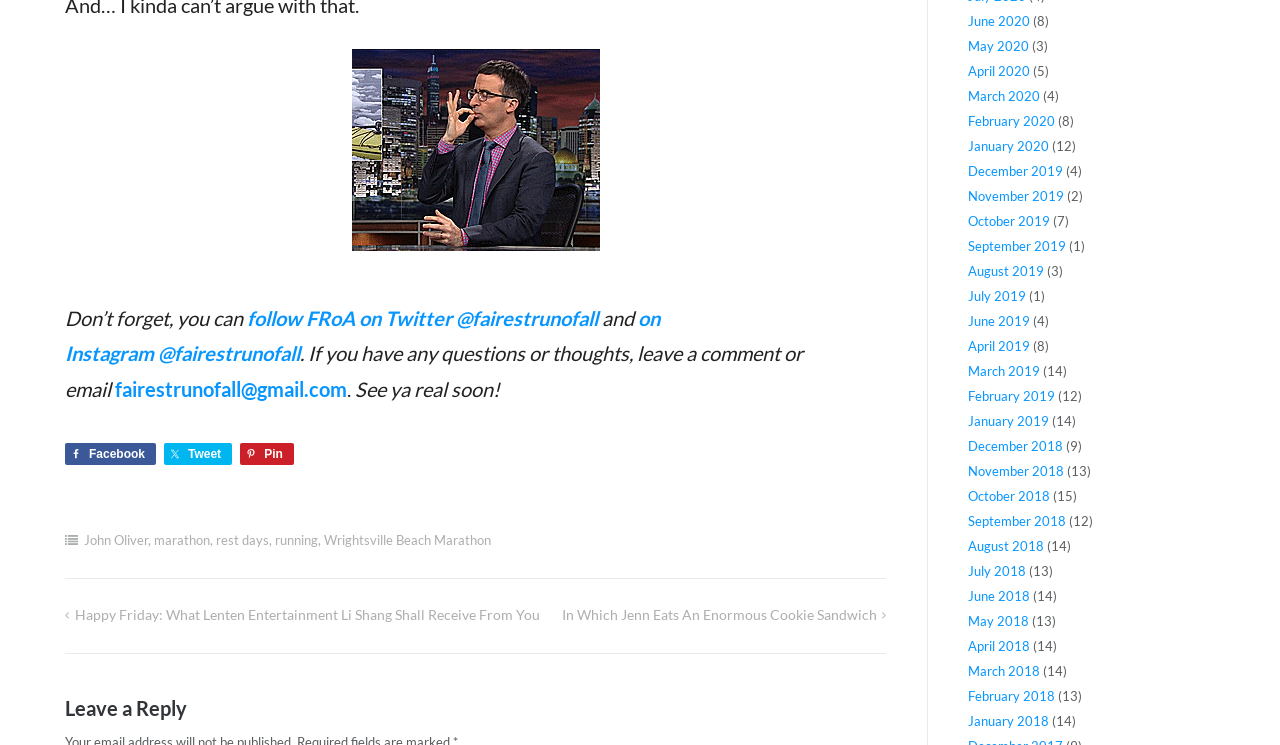Find the bounding box coordinates of the clickable region needed to perform the following instruction: "Leave a comment". The coordinates should be provided as four float numbers between 0 and 1, i.e., [left, top, right, bottom].

[0.051, 0.934, 0.692, 0.968]